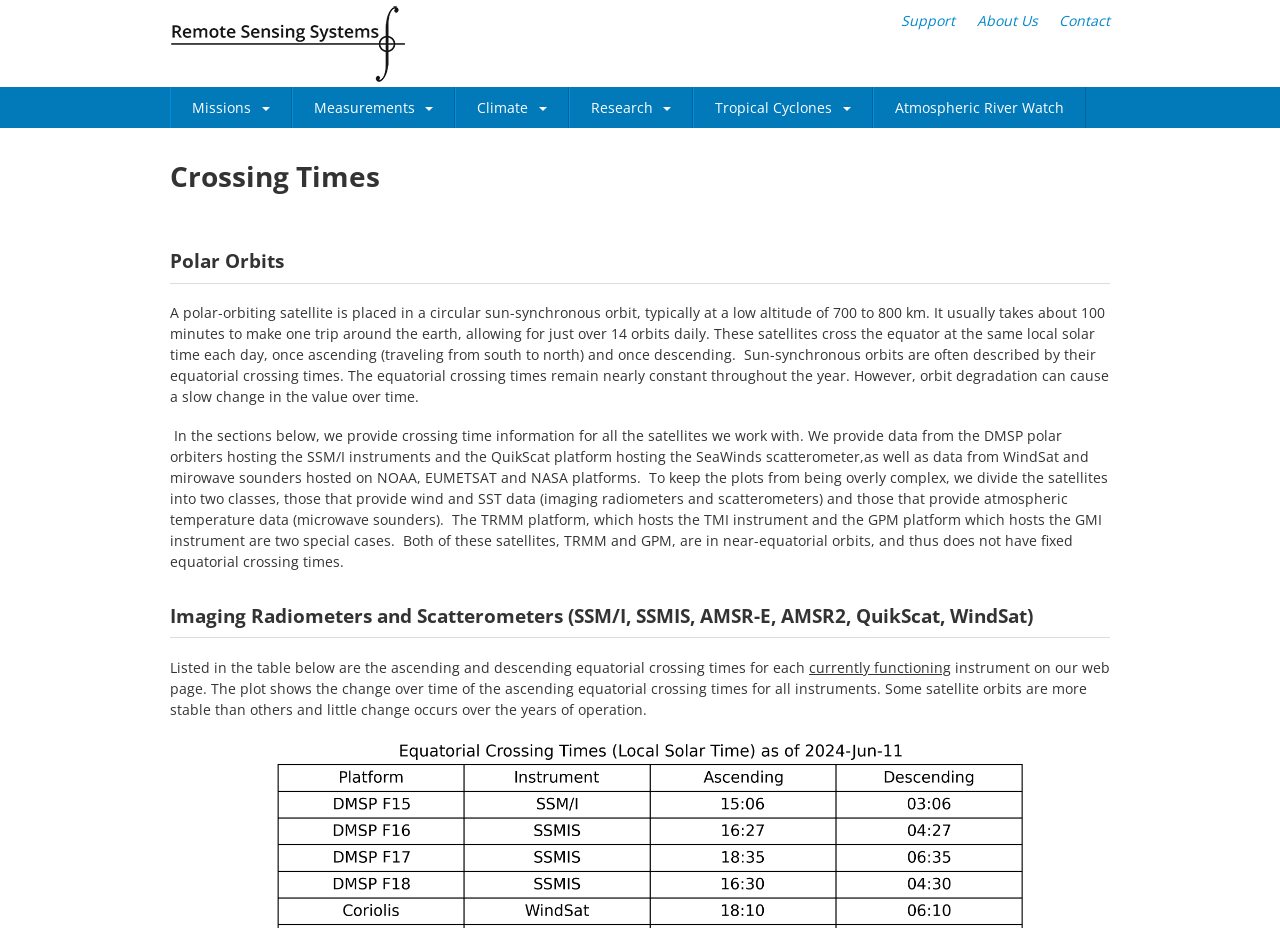What is the purpose of providing crossing time information?
Based on the screenshot, provide a one-word or short-phrase response.

For all satellites worked with